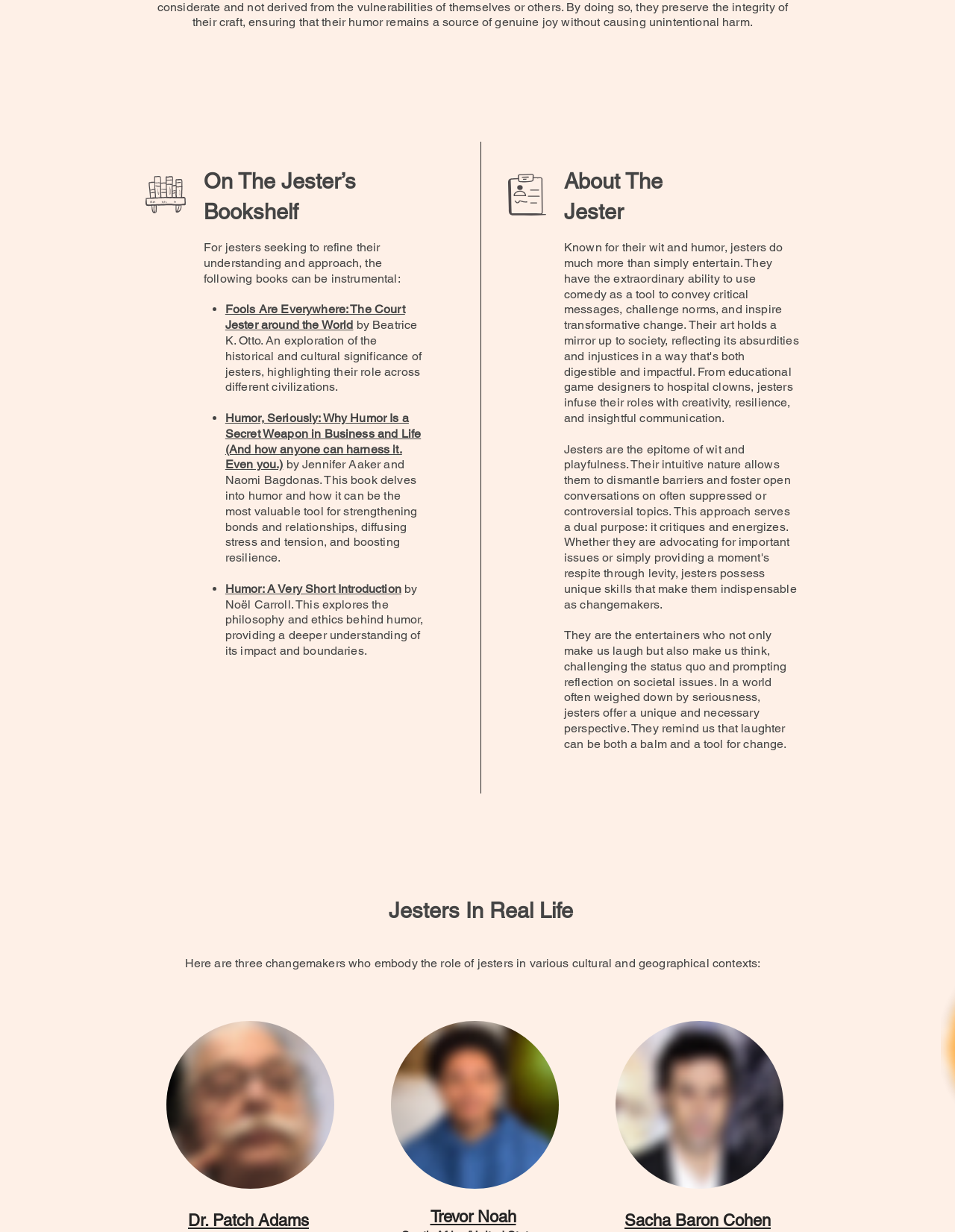Use a single word or phrase to answer this question: 
Who is the third changemaker mentioned?

Sacha Baron Cohen